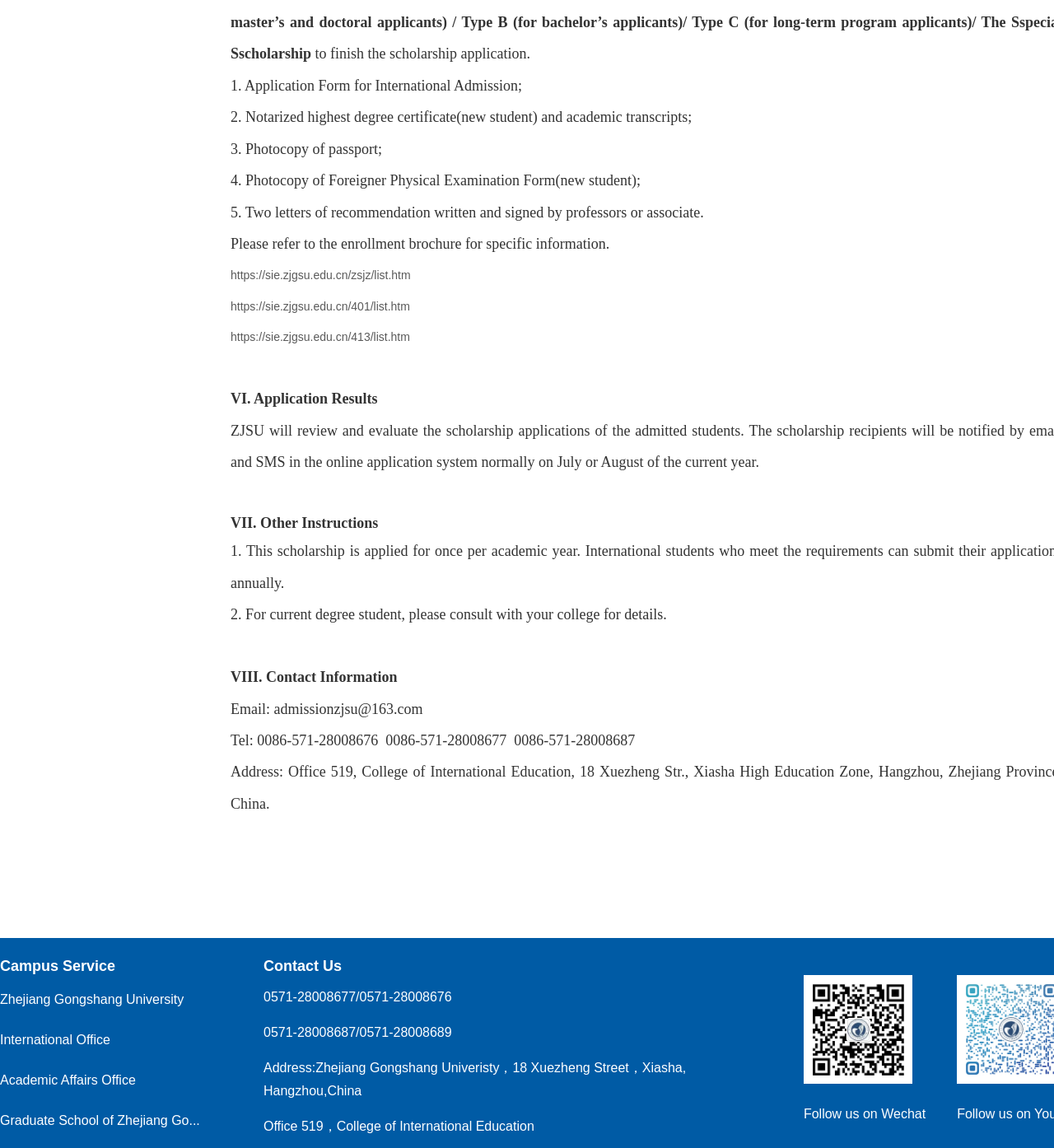Please find the bounding box coordinates for the clickable element needed to perform this instruction: "Click the link to access the enrollment brochure".

[0.219, 0.234, 0.39, 0.246]